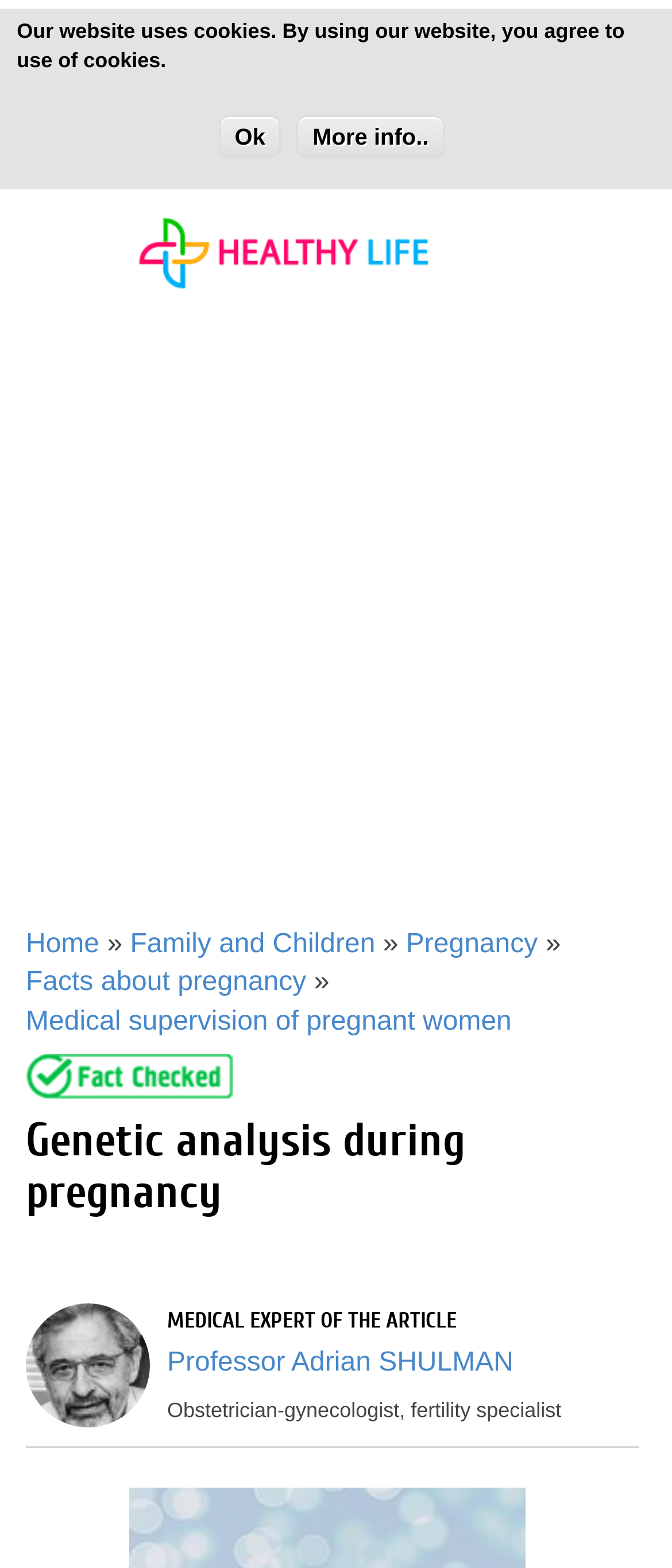Answer the question with a single word or phrase: 
How many tables are on the webpage?

1